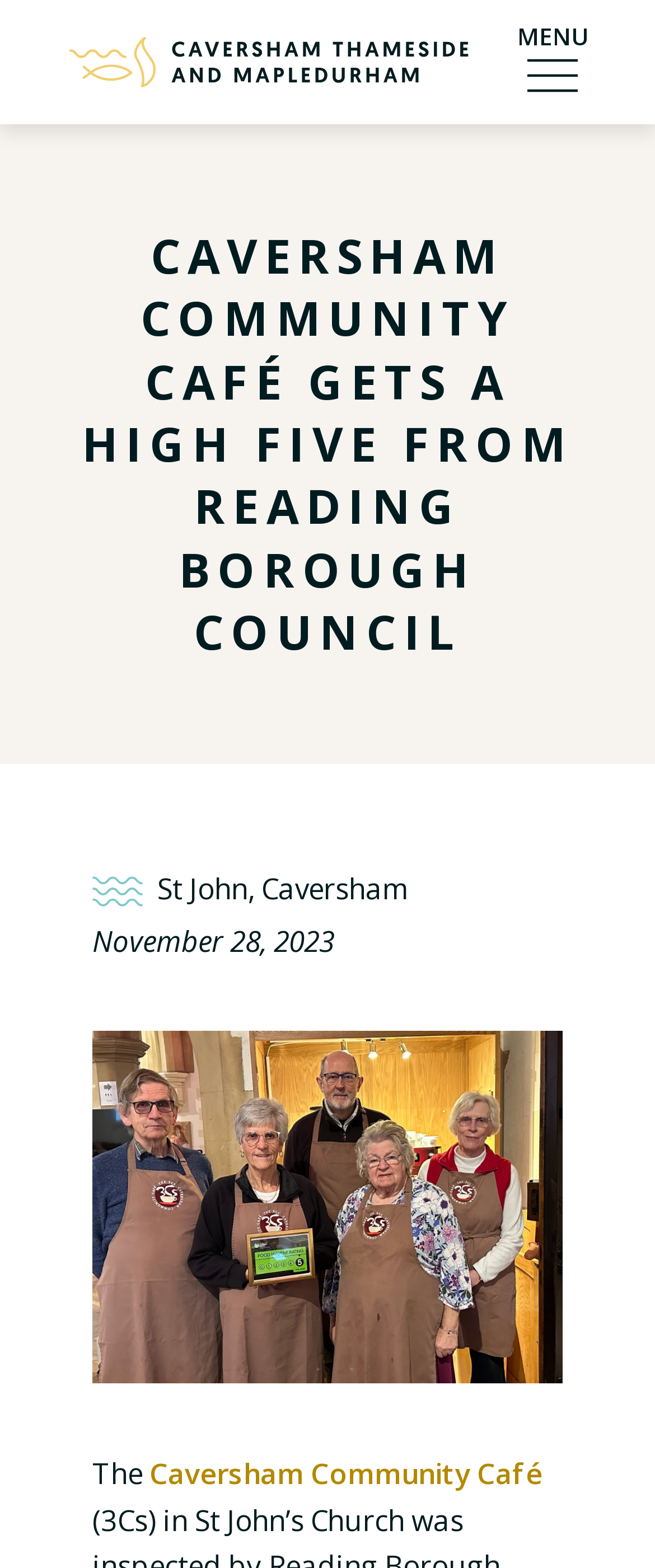Provide the bounding box coordinates for the UI element described in this sentence: "Menu". The coordinates should be four float values between 0 and 1, i.e., [left, top, right, bottom].

[0.79, 0.012, 0.897, 0.067]